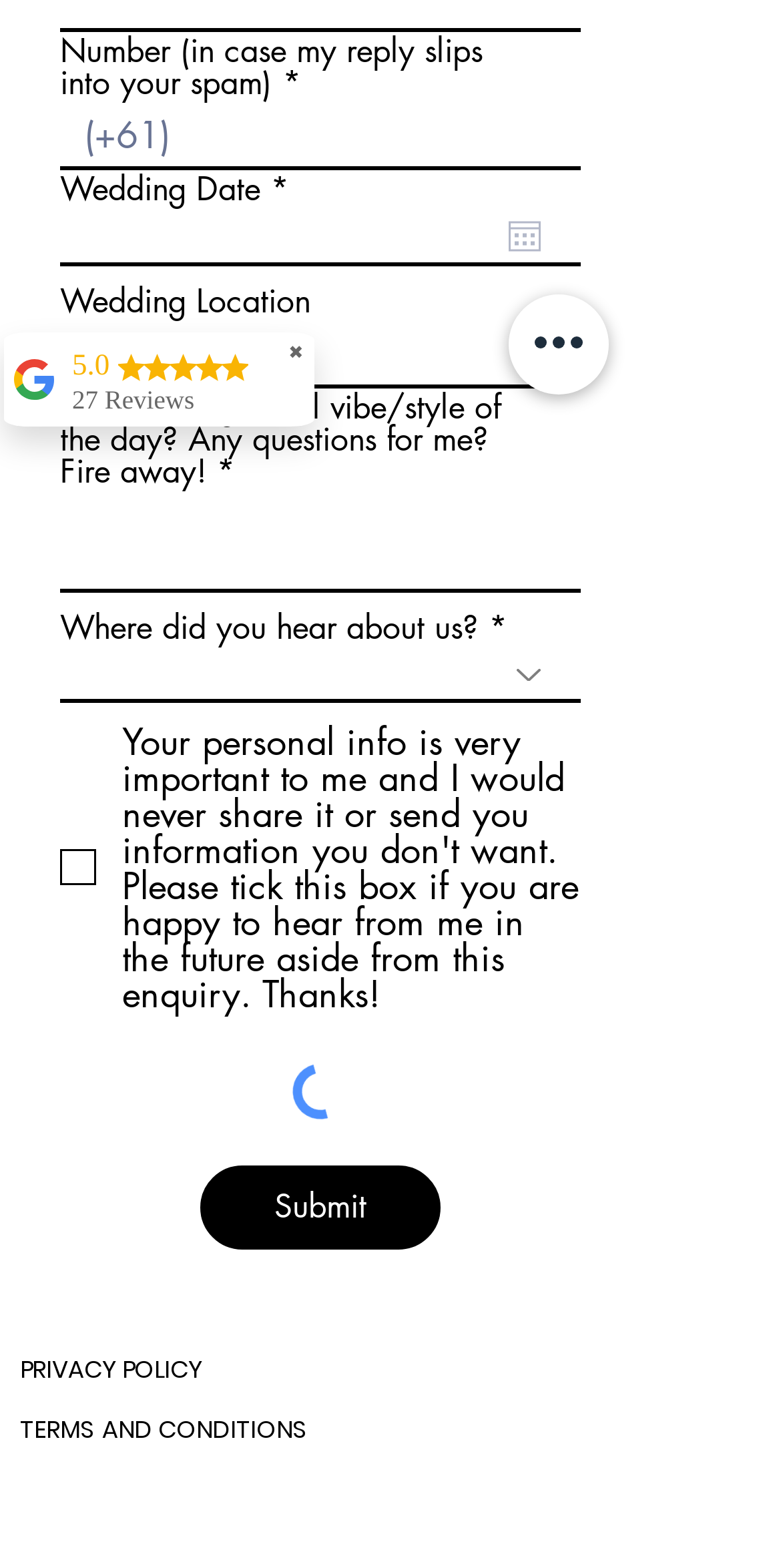Please provide the bounding box coordinates in the format (top-left x, top-left y, bottom-right x, bottom-right y). Remember, all values are floating point numbers between 0 and 1. What is the bounding box coordinate of the region described as: name="phone" placeholder="(+61)"

[0.077, 0.066, 0.744, 0.109]